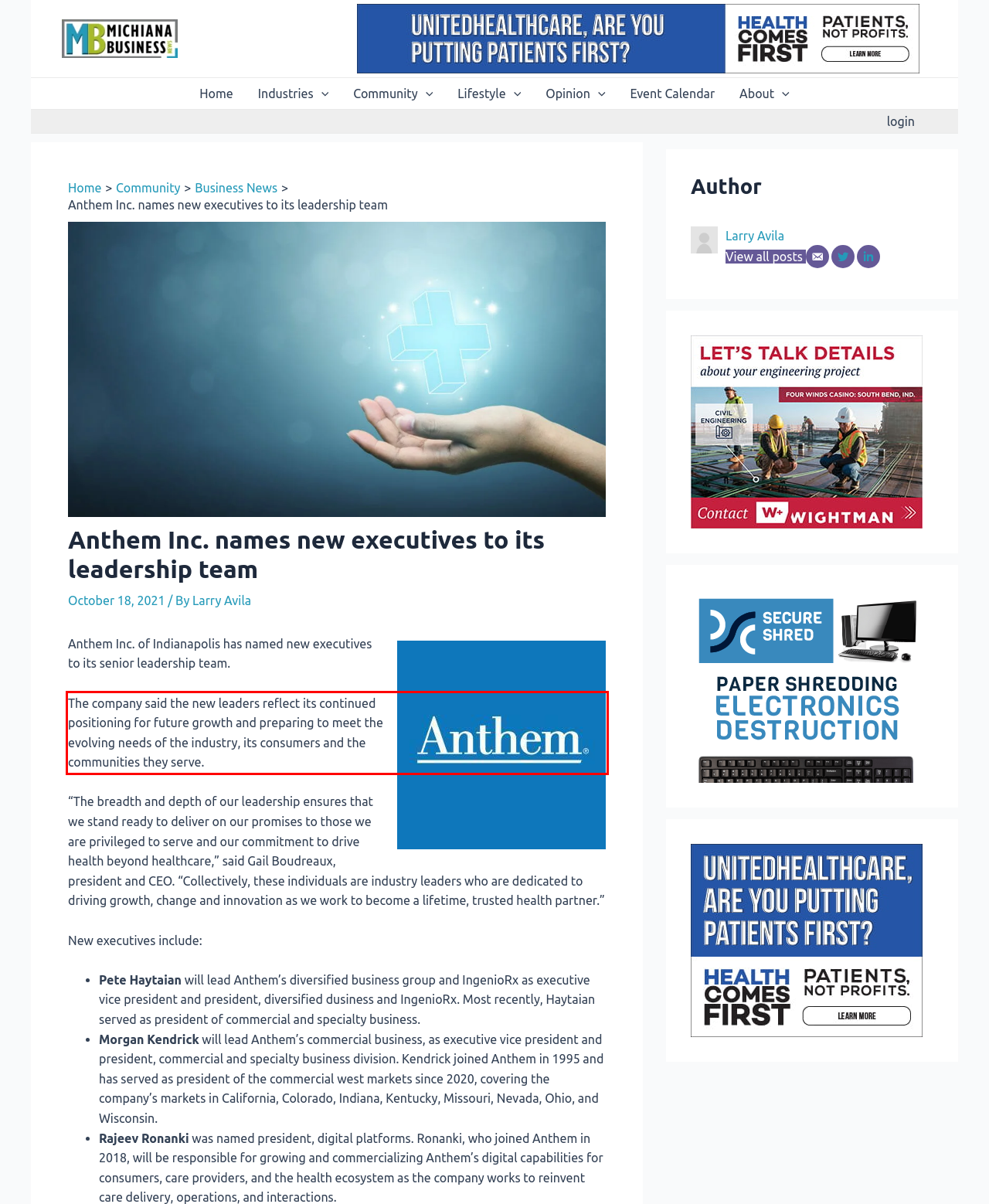View the screenshot of the webpage and identify the UI element surrounded by a red bounding box. Extract the text contained within this red bounding box.

The company said the new leaders reflect its continued positioning for future growth and preparing to meet the evolving needs of the industry, its consumers and the communities they serve.